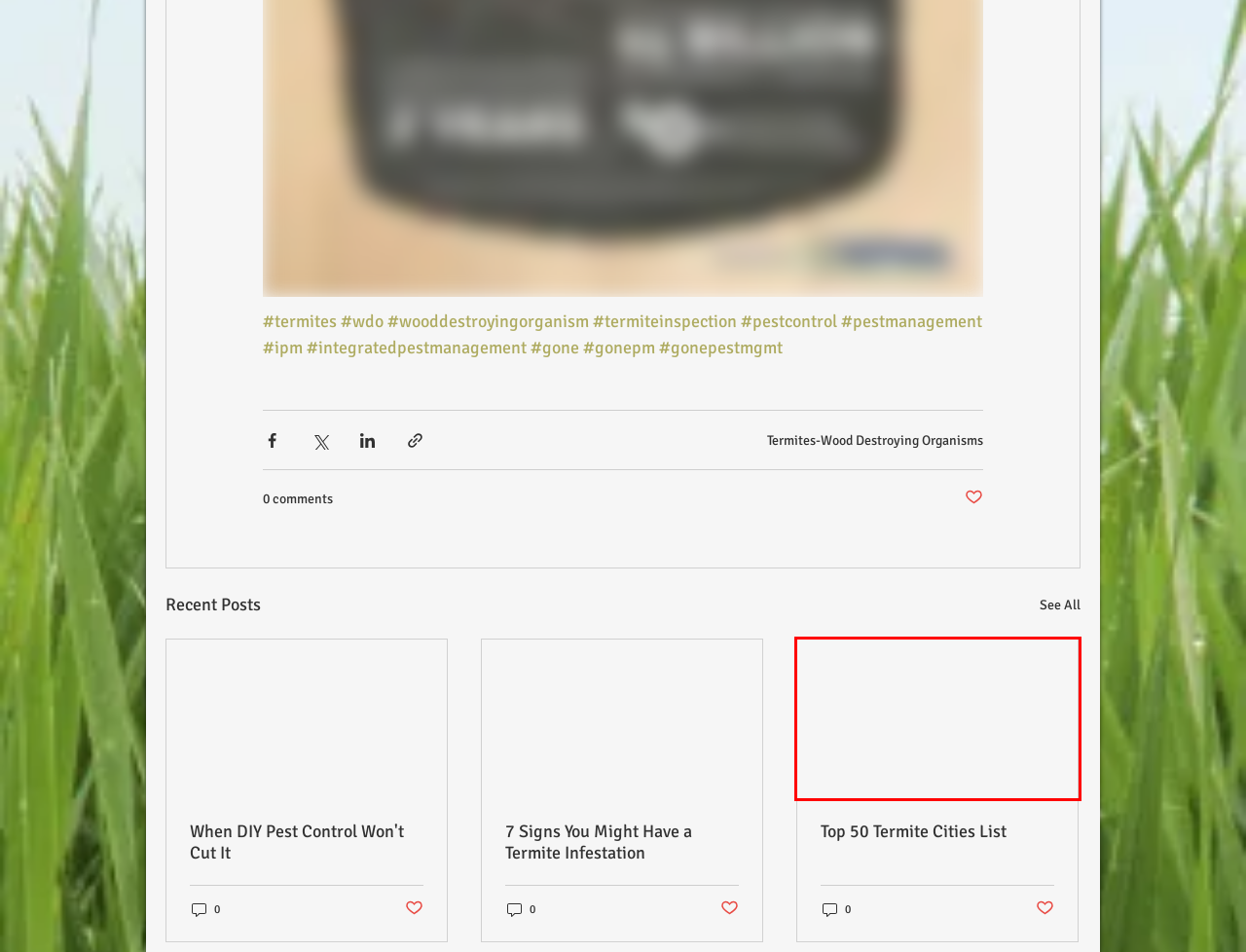A screenshot of a webpage is given, marked with a red bounding box around a UI element. Please select the most appropriate webpage description that fits the new page after clicking the highlighted element. Here are the candidates:
A. Top 50 Termite Cities List
B. #termites
C. When DIY Pest Control Won't Cut It
D. #gone
E. 7 Signs You Might Have a Termite Infestation
F. #integratedpestmanagement
G. #termiteinspection
H. #gonepestmgmt

A